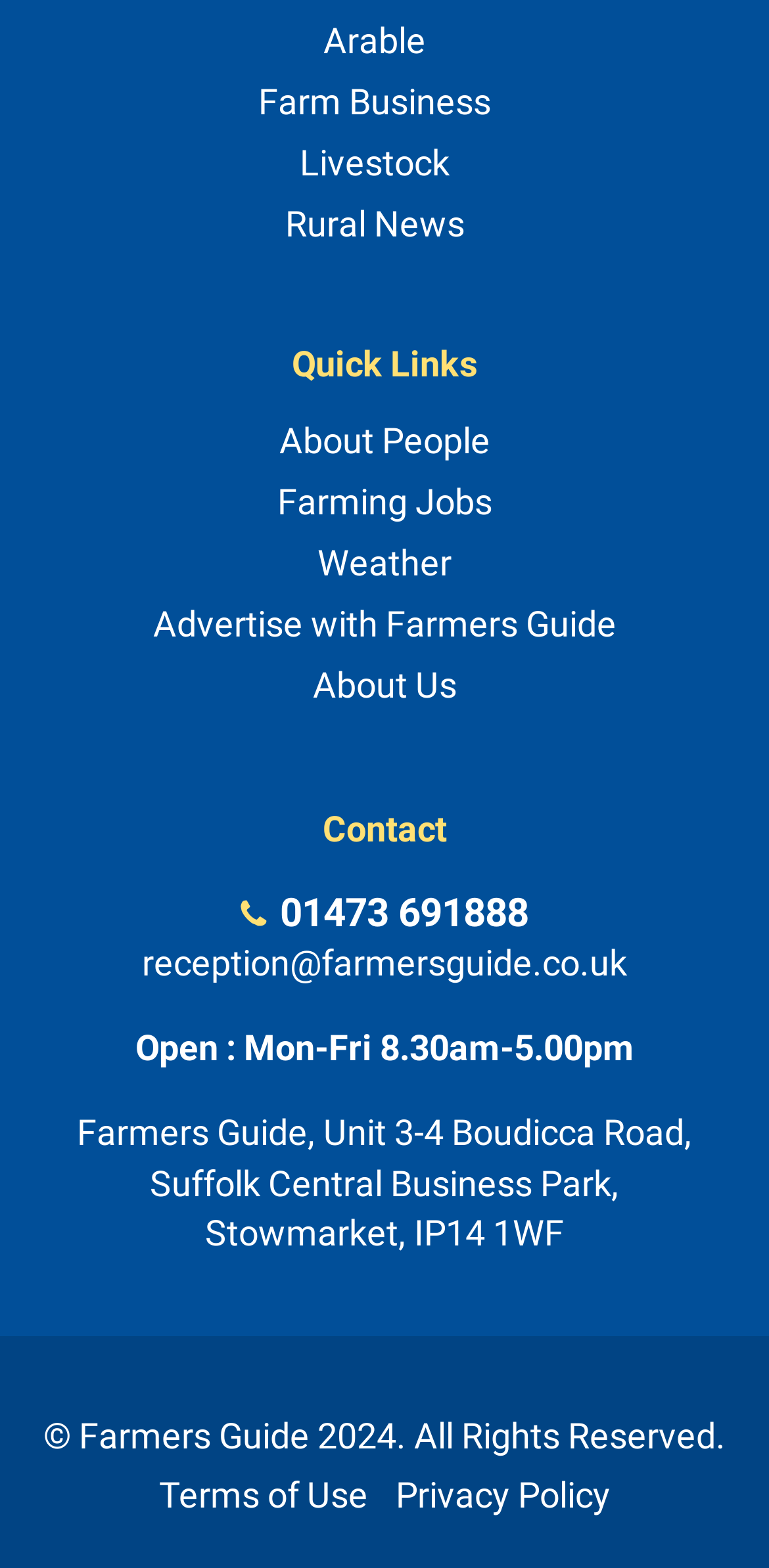Determine the bounding box coordinates of the region to click in order to accomplish the following instruction: "Check the weather". Provide the coordinates as four float numbers between 0 and 1, specifically [left, top, right, bottom].

[0.077, 0.345, 0.923, 0.372]